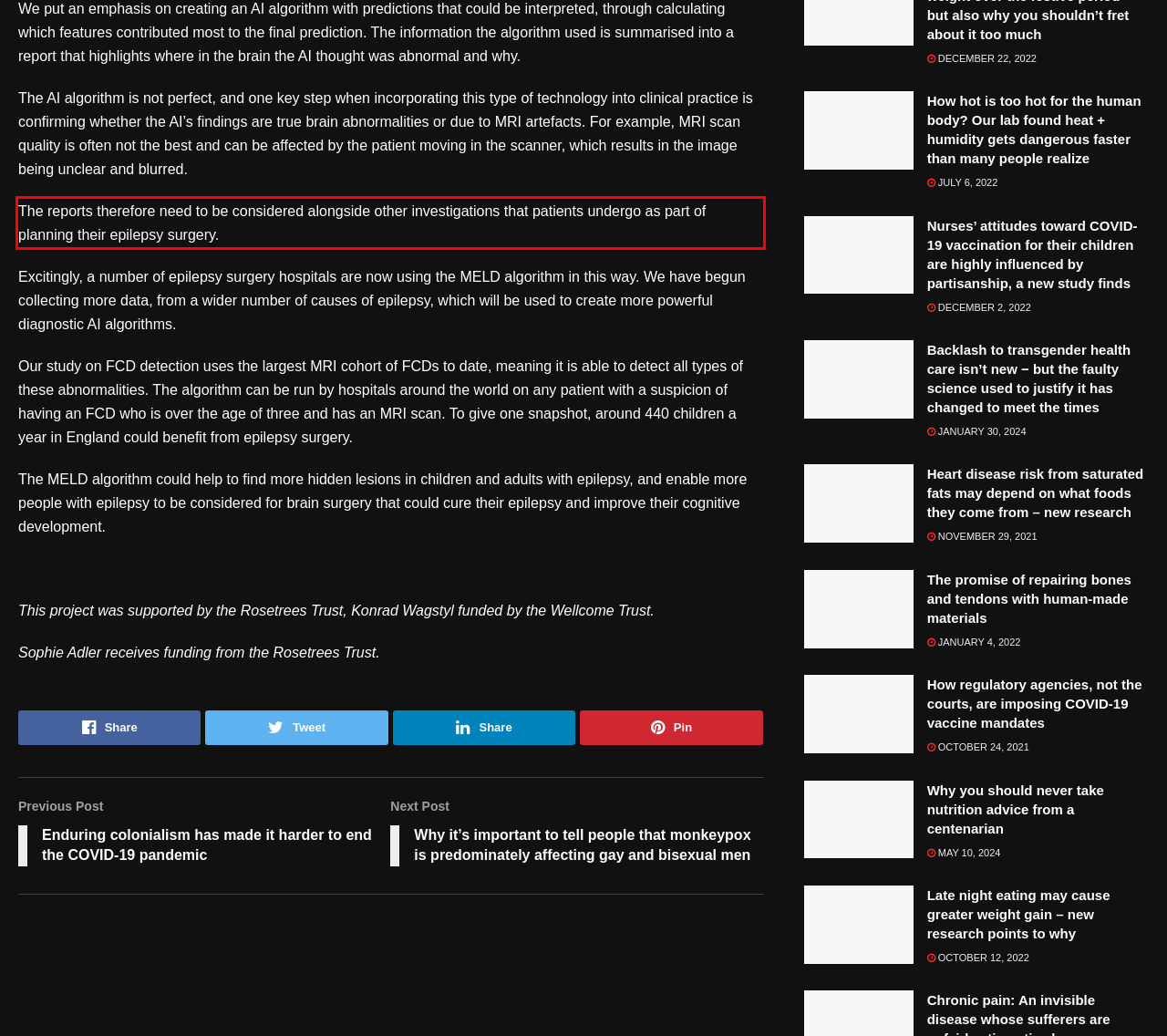Please examine the webpage screenshot and extract the text within the red bounding box using OCR.

The reports therefore need to be considered alongside other investigations that patients undergo as part of planning their epilepsy surgery.